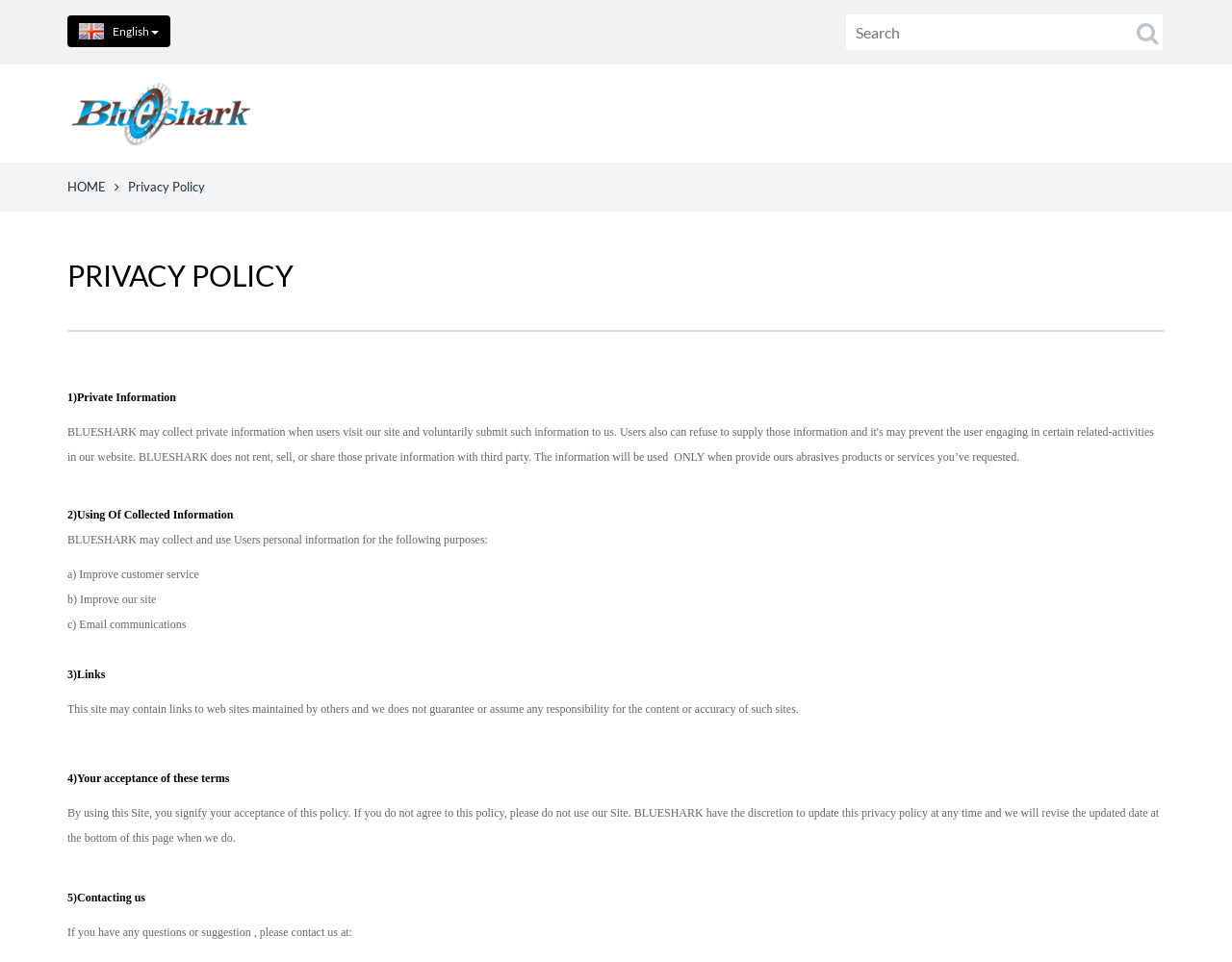Utilize the details in the image to give a detailed response to the question: What is the purpose of collecting user's personal information?

According to the webpage, BLUESHARK may collect and use users' personal information for several purposes, including improving customer service, improving the site, and email communications.